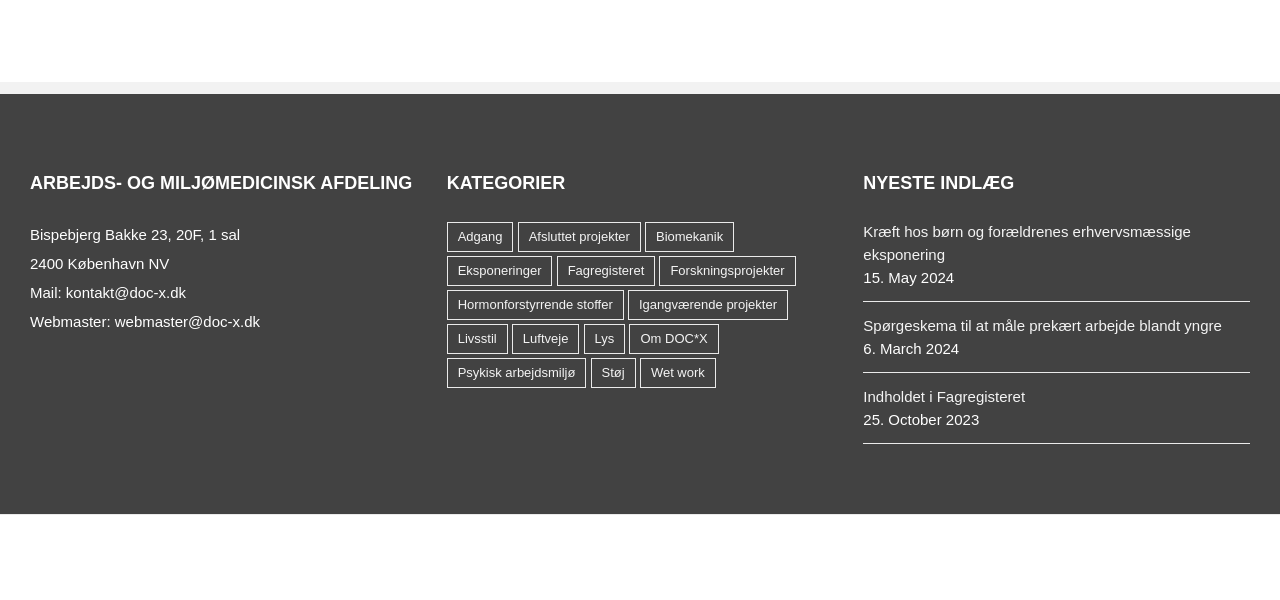Determine the bounding box of the UI component based on this description: "Igangværende projekter". The bounding box coordinates should be four float values between 0 and 1, i.e., [left, top, right, bottom].

[0.491, 0.483, 0.616, 0.533]